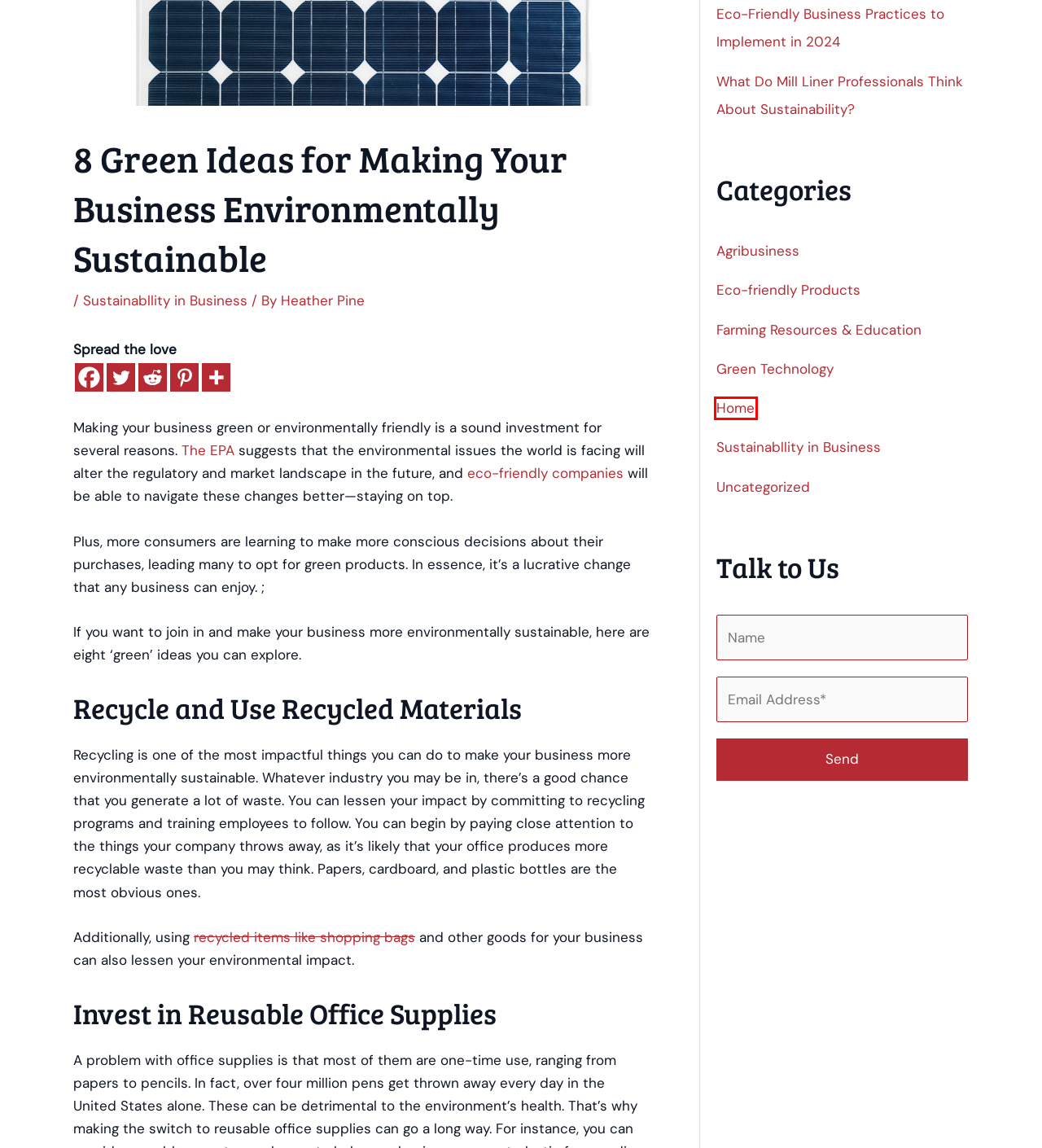You are given a screenshot of a webpage with a red rectangle bounding box around a UI element. Select the webpage description that best matches the new webpage after clicking the element in the bounding box. Here are the candidates:
A. Make Your Rental Property Greener in 7 Ways - Lean And Green Business
B. Uncategorized Archives - Lean And Green Business
C. U.S. Environmental Protection Agency | US EPA
D. Home Archives - Lean And Green Business
E. Eco-Friendly Business Practices to Implement in 2024 - Lean And Green Business
F. What Do Mill Liner Professionals Think About Sustainability? - Lean And Green Business
G. What You Need to Know to Start Your Cleaning Business - Lean And Green Business
H. Sustainabllity in Business Archives - Lean And Green Business

D